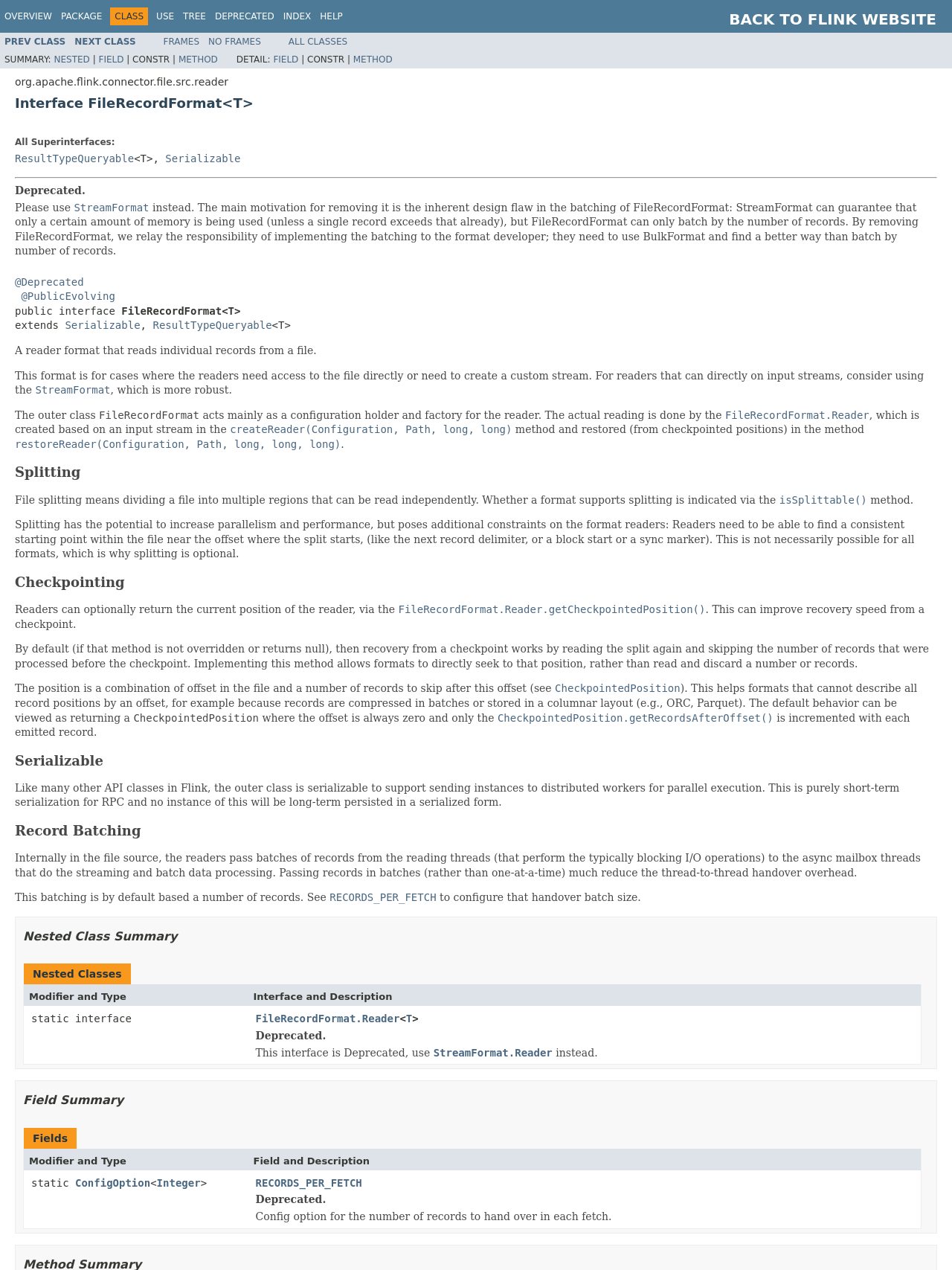Please mark the bounding box coordinates of the area that should be clicked to carry out the instruction: "Click on the OVERVIEW link".

[0.005, 0.009, 0.055, 0.017]